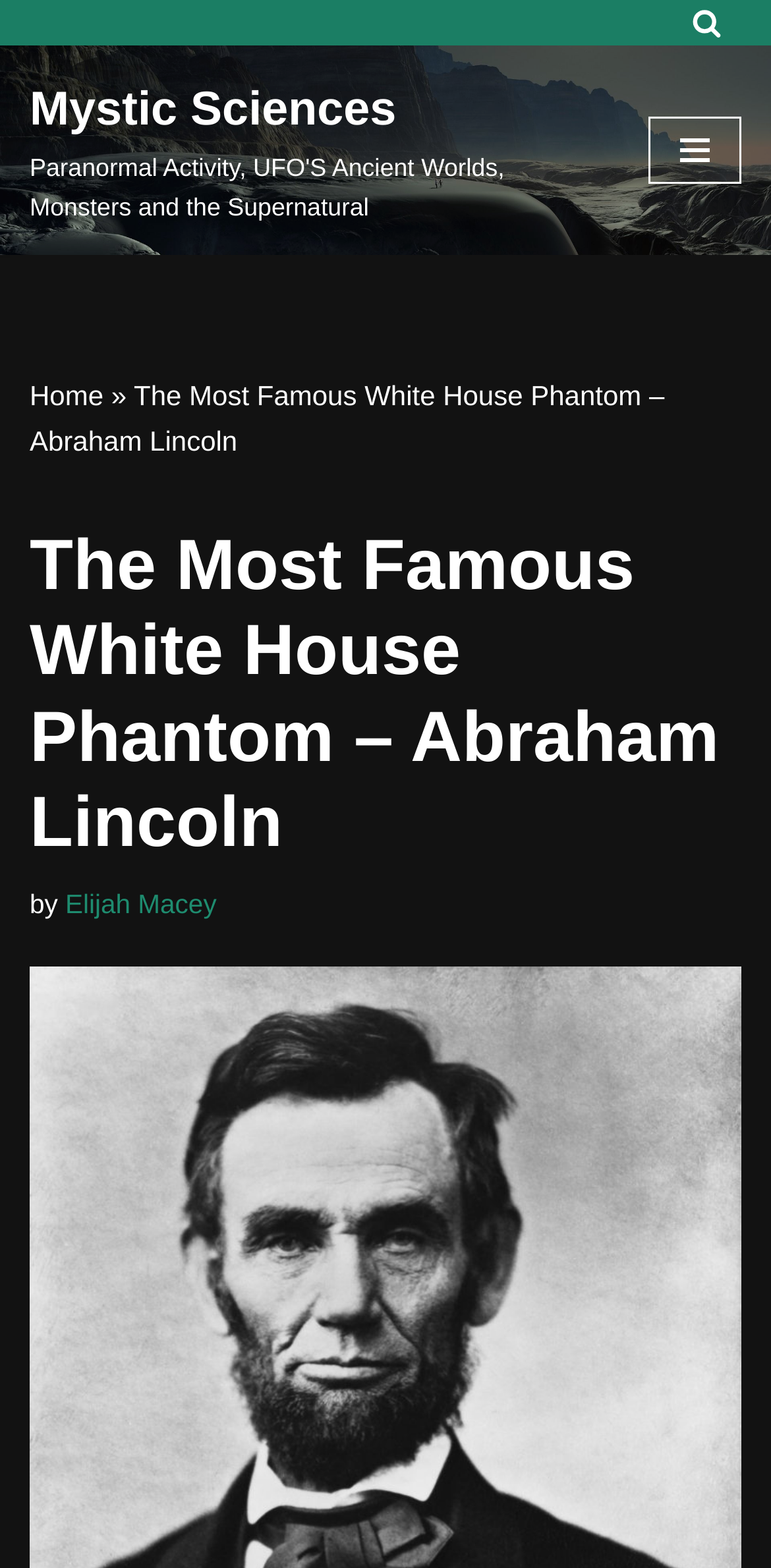Respond to the following query with just one word or a short phrase: 
What is the name of the website?

Mystic Sciences